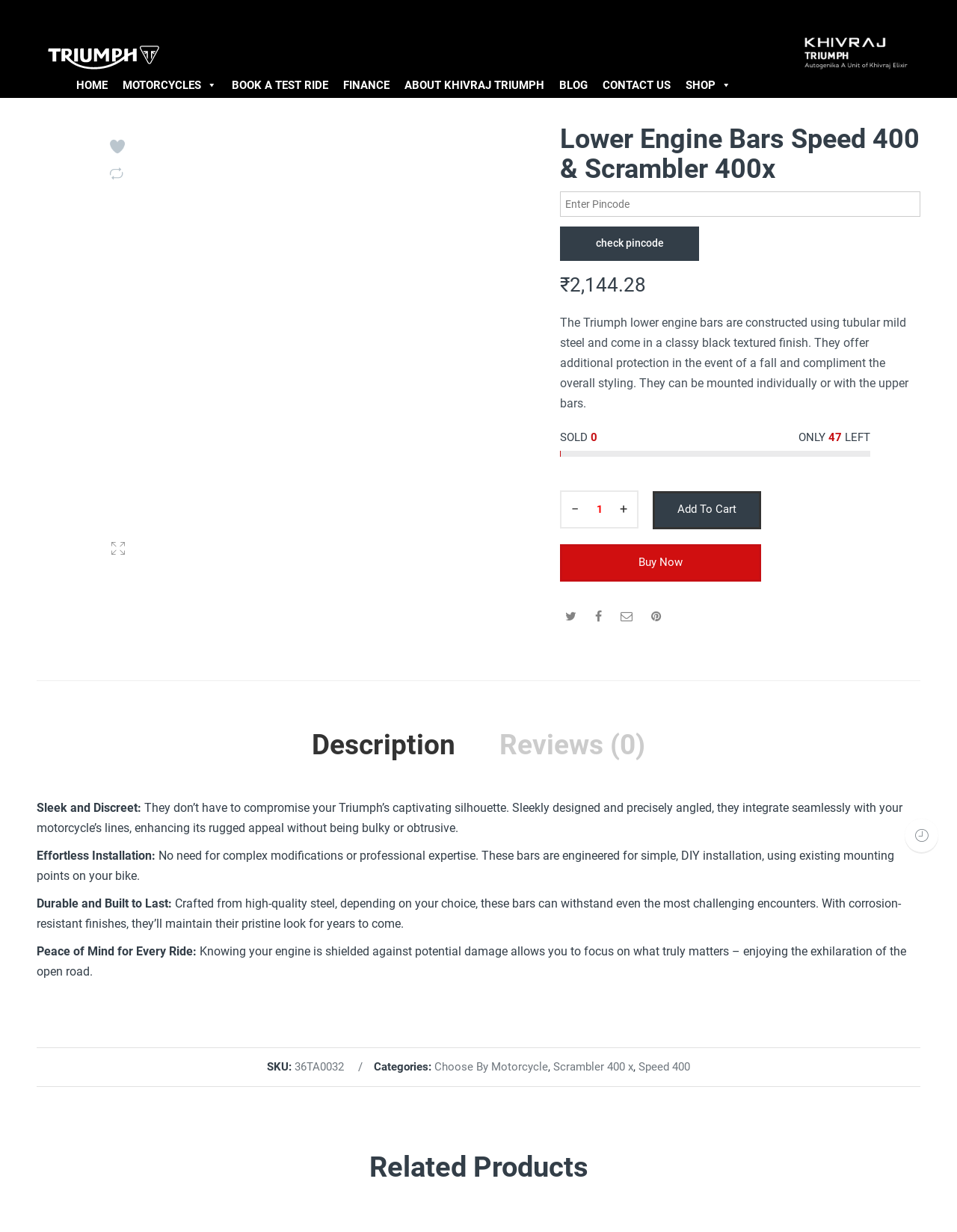Determine the bounding box coordinates for the element that should be clicked to follow this instruction: "Enter name". The coordinates should be given as four float numbers between 0 and 1, in the format [left, top, right, bottom].

None